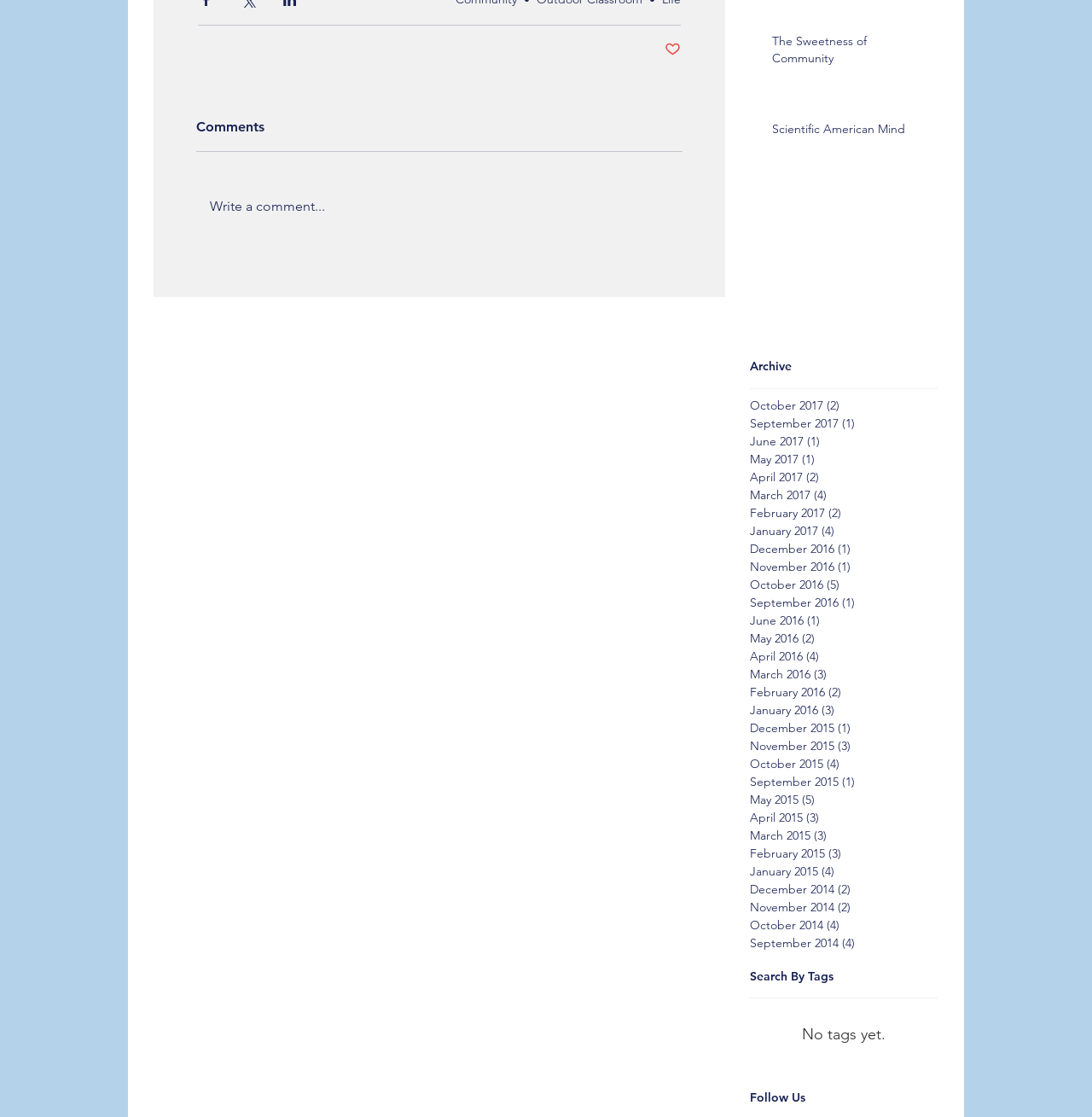Please identify the bounding box coordinates of the element I should click to complete this instruction: 'Like the post'. The coordinates should be given as four float numbers between 0 and 1, like this: [left, top, right, bottom].

[0.609, 0.037, 0.623, 0.053]